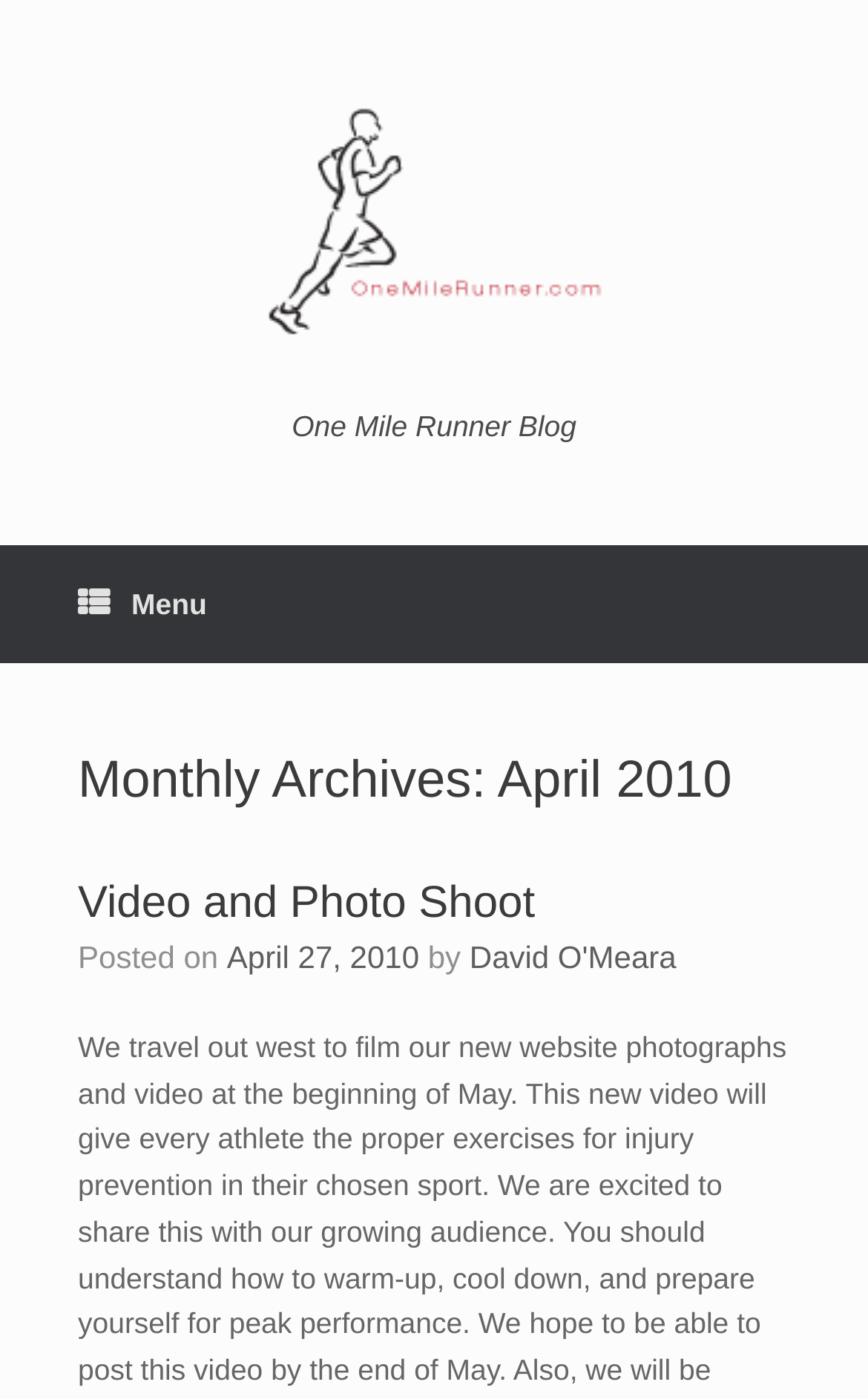Identify the bounding box for the UI element that is described as follows: "April 27, 2010".

[0.261, 0.671, 0.483, 0.696]